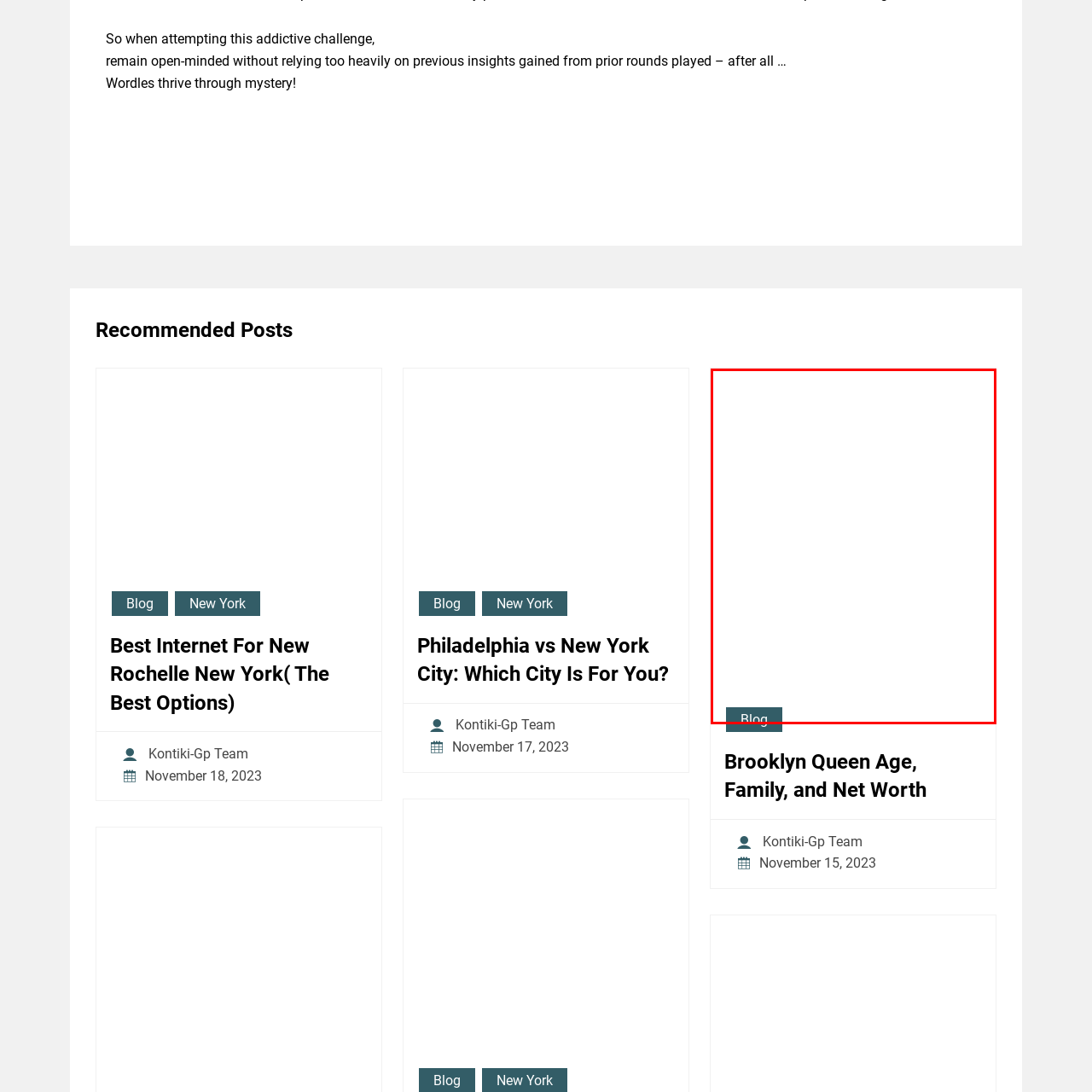Provide an in-depth description of the image within the red bounding box.

The image features a vibrant promotional piece related to "Brooklyn Queen," highlighting aspects of her age, family, and net worth. Accompanying this image is a blog post that discusses these themes in depth. The overall layout suggests a contemporary blog format, with clear headings and links to further engage readers with related content. This specific entry emphasizes the personality and background of Brooklyn Queen, capturing the interest of fans and curious readers alike.